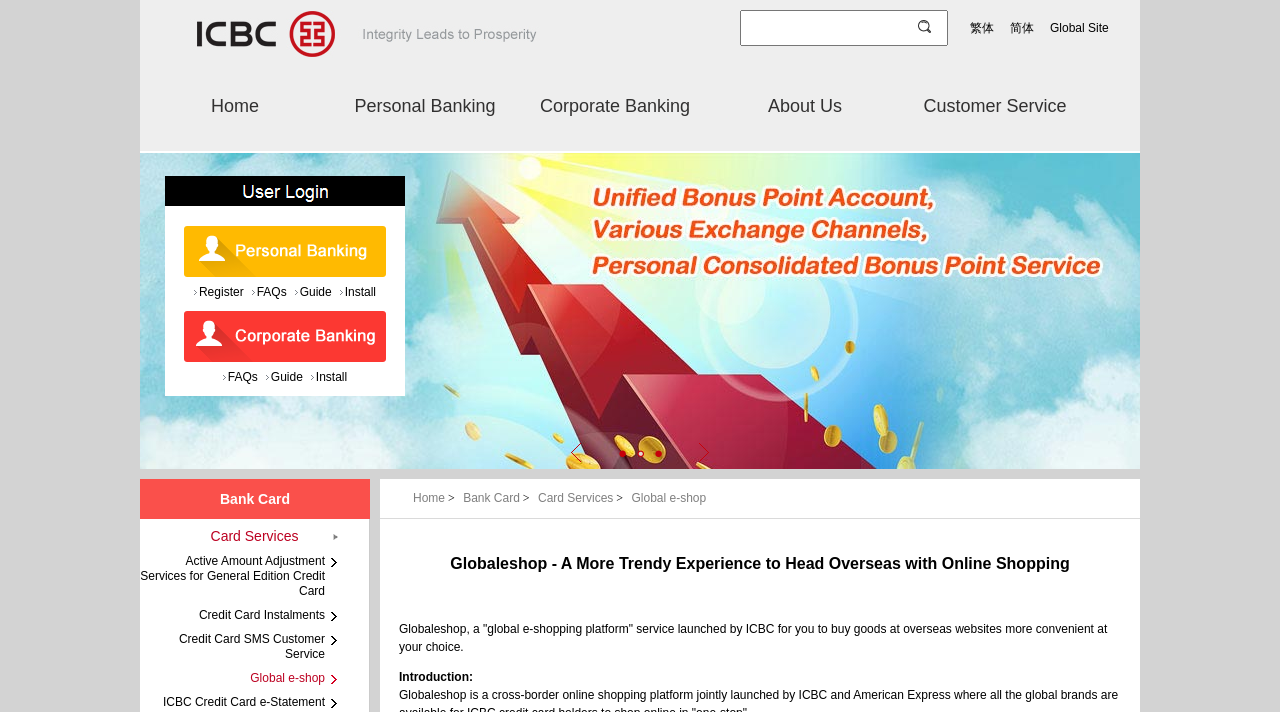What is the name of the bank?
Give a detailed response to the question by analyzing the screenshot.

The name of the bank can be inferred from the webpage content, specifically from the links and the breadcrumb navigation, which mention ICBC.